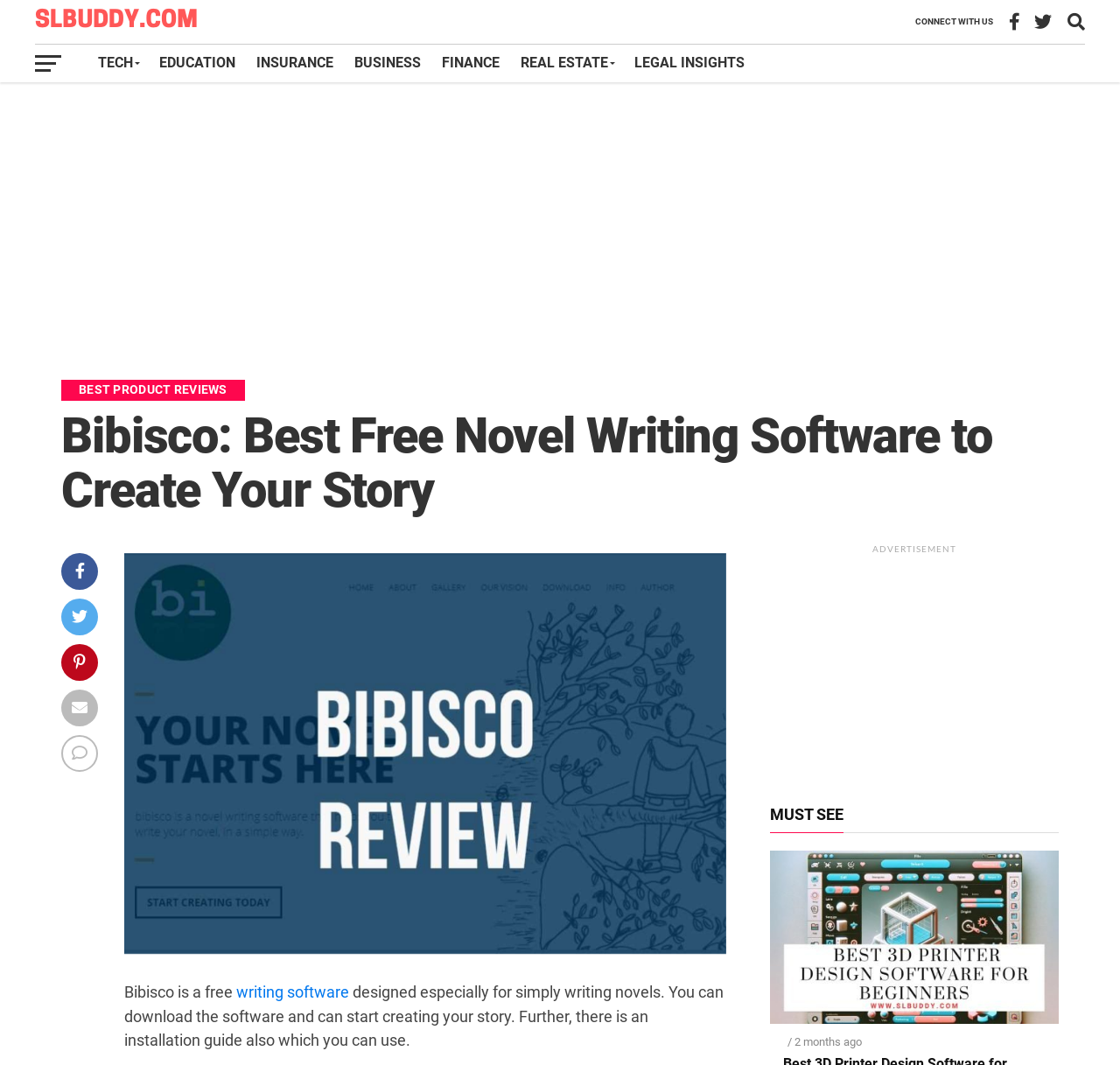Please answer the following question using a single word or phrase: 
What is the purpose of Bibisco software?

Novel writing